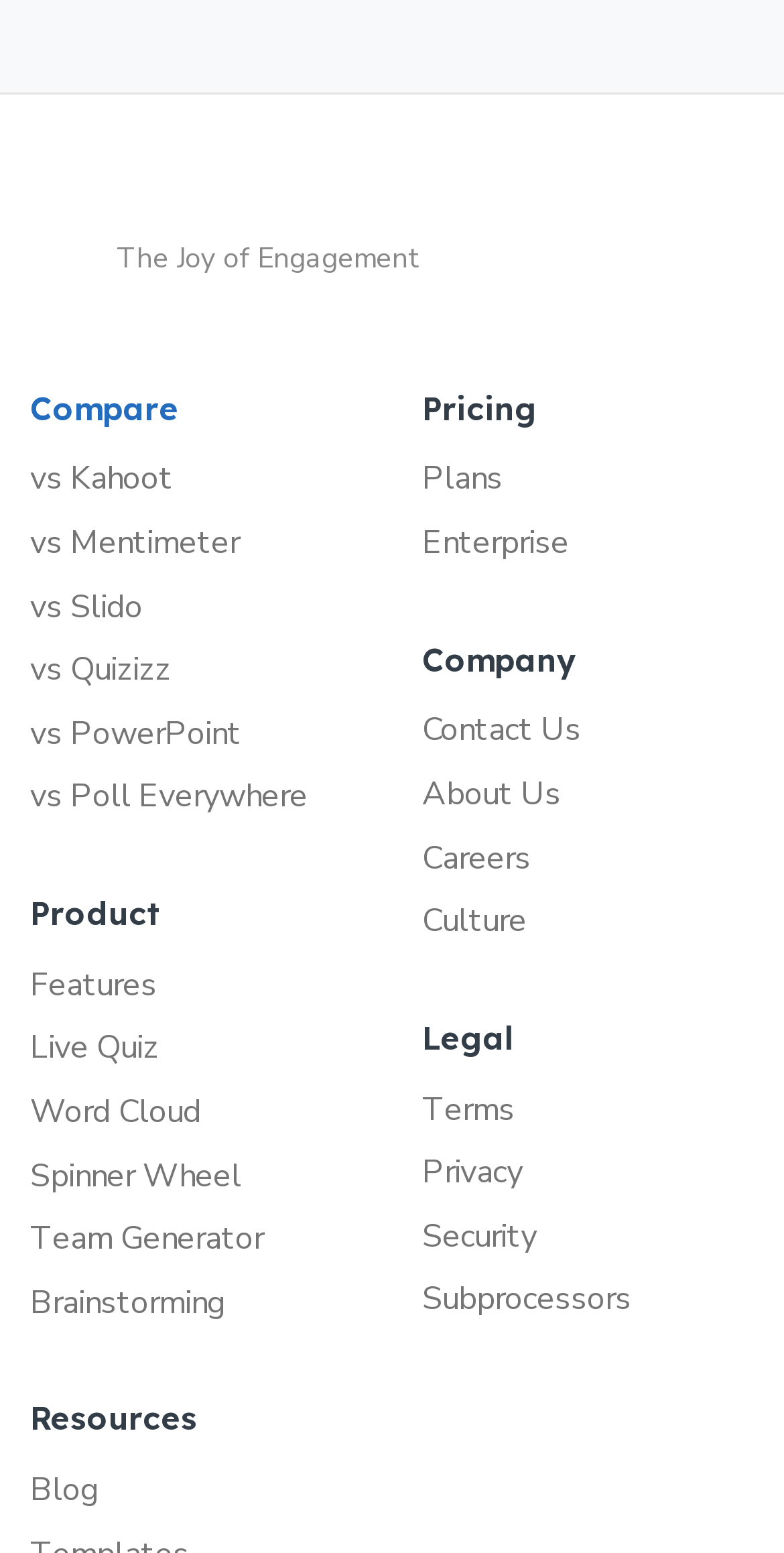How many sections are there in the webpage?
Based on the image, provide your answer in one word or phrase.

5